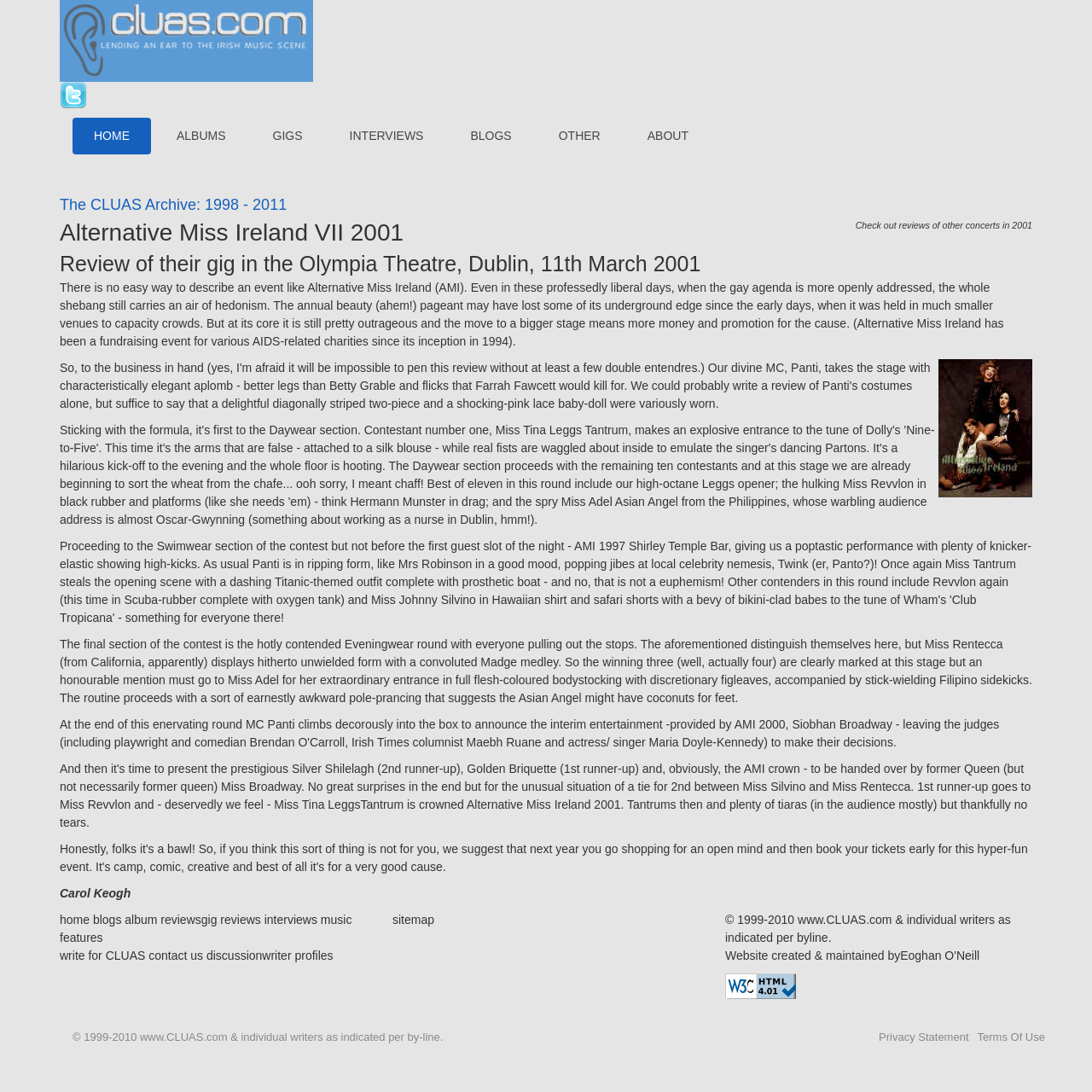Please predict the bounding box coordinates of the element's region where a click is necessary to complete the following instruction: "Read the review of Alternative Miss Ireland VII 2001". The coordinates should be represented by four float numbers between 0 and 1, i.e., [left, top, right, bottom].

[0.055, 0.198, 0.945, 0.228]